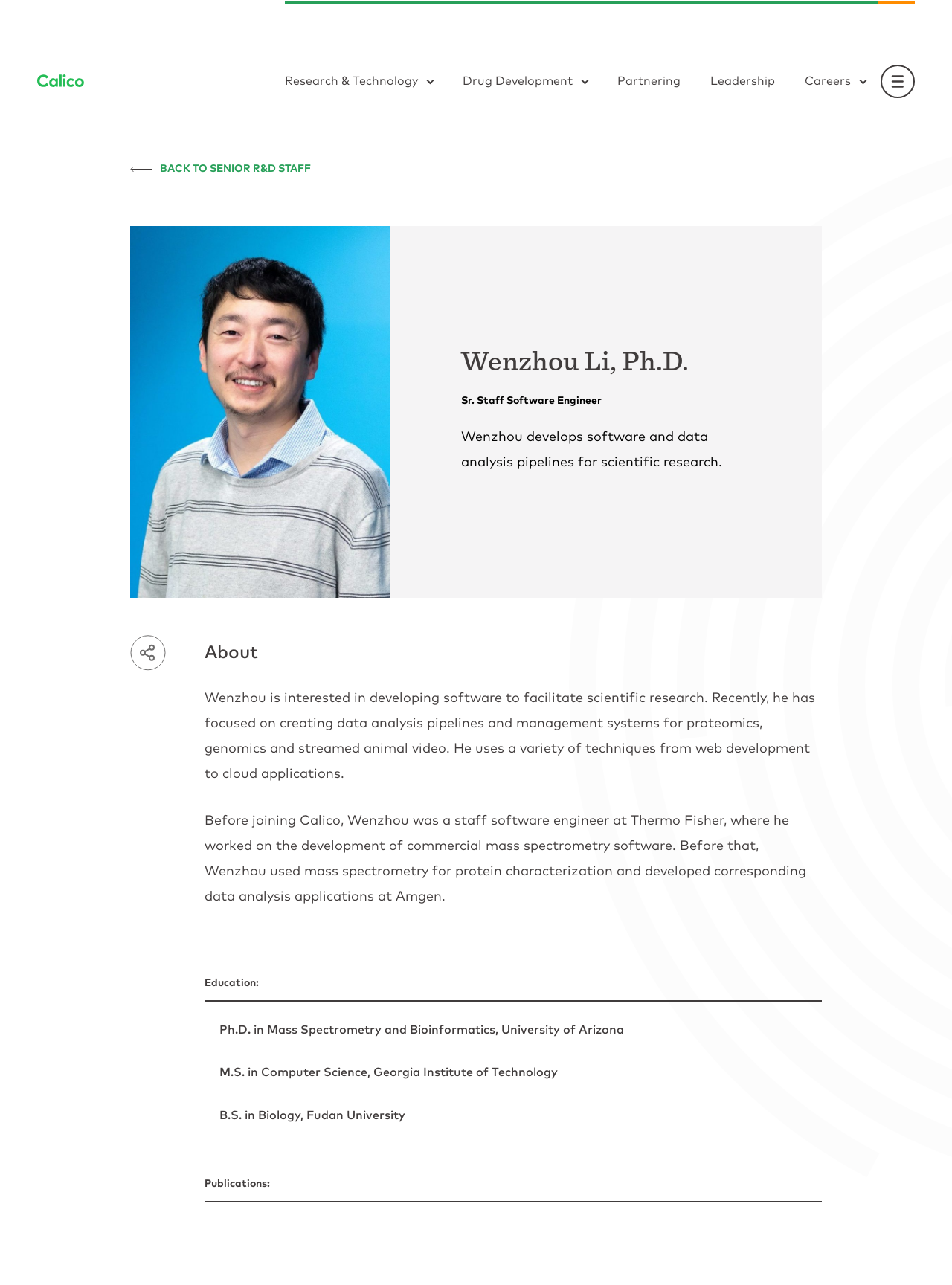Explain the webpage's design and content in an elaborate manner.

This webpage is about Wenzhou Li, Ph.D., a staff software engineer at Calico. At the top left, there is a logo of Calico, accompanied by a link to the Calico website. Below the logo, there are six links to different sections of the website, including Research & Technology, Drug Development, Partnering, Leadership, and Careers.

To the right of these links, there is a toggle navigation button that expands to reveal a secondary menu. Above the toggle button, there is a header section that contains a link to go back to the senior R&D staff page.

In the main content area, there is a portrait of Wenzhou Li, Ph.D. on the left, accompanied by his name and title, Sr. Staff Software Engineer. To the right of the portrait, there is a brief description of his work, which involves developing software and data analysis pipelines for scientific research.

Below the portrait, there are three sections: About, Education, and Publications. The About section describes Wenzhou's interests and experience in developing software for scientific research. The Education section lists his academic background, including a Ph.D. in Mass Spectrometry and Bioinformatics from the University of Arizona, an M.S. in Computer Science from Georgia Institute of Technology, and a B.S. in Biology from Fudan University. The Publications section is currently empty.

Throughout the page, there are several images, including the Calico logo, the portrait of Wenzhou Li, and icons accompanying the links and buttons.